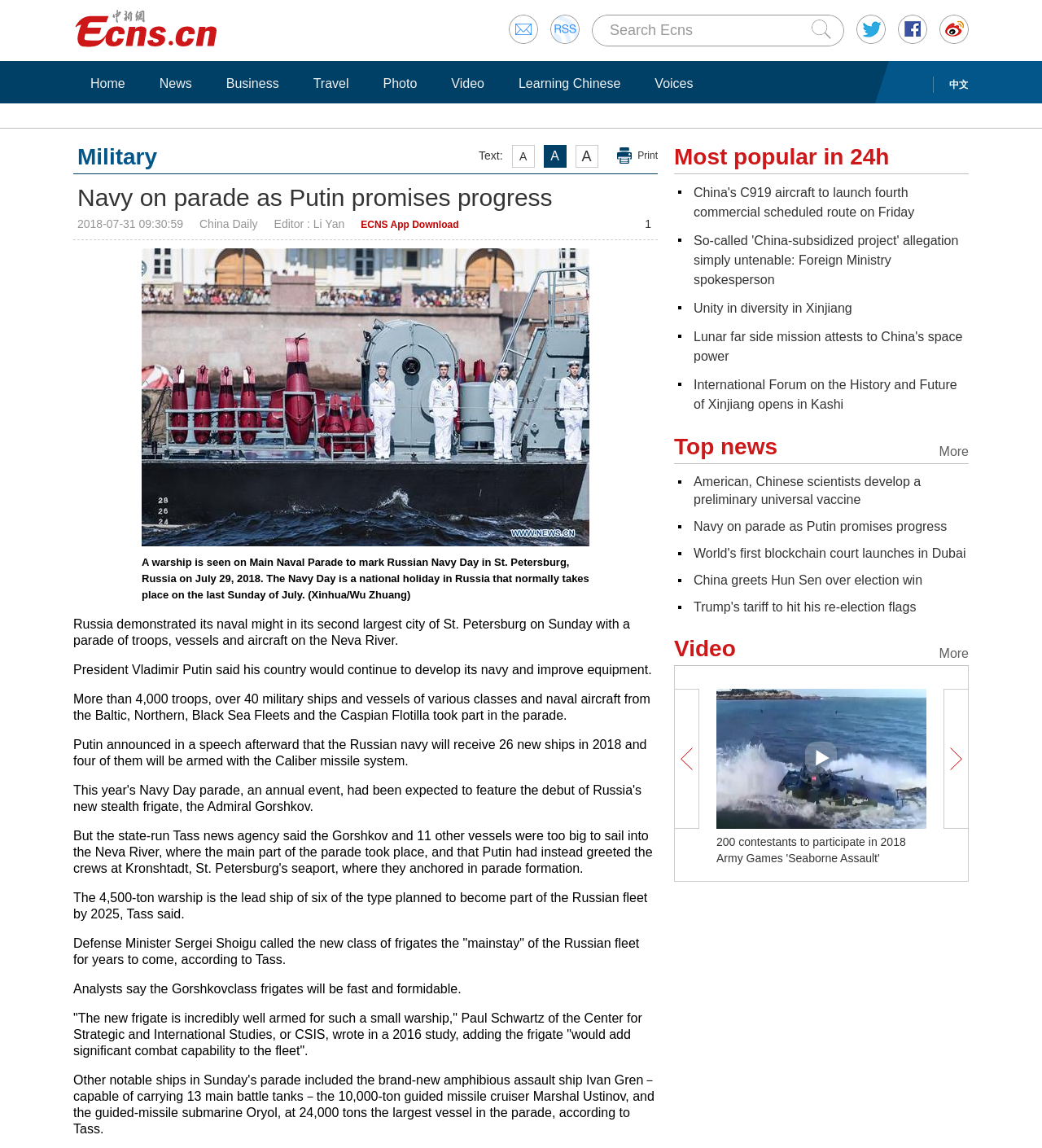Find the bounding box coordinates of the area to click in order to follow the instruction: "Read Navy on parade as Putin promises progress".

[0.07, 0.16, 0.631, 0.184]